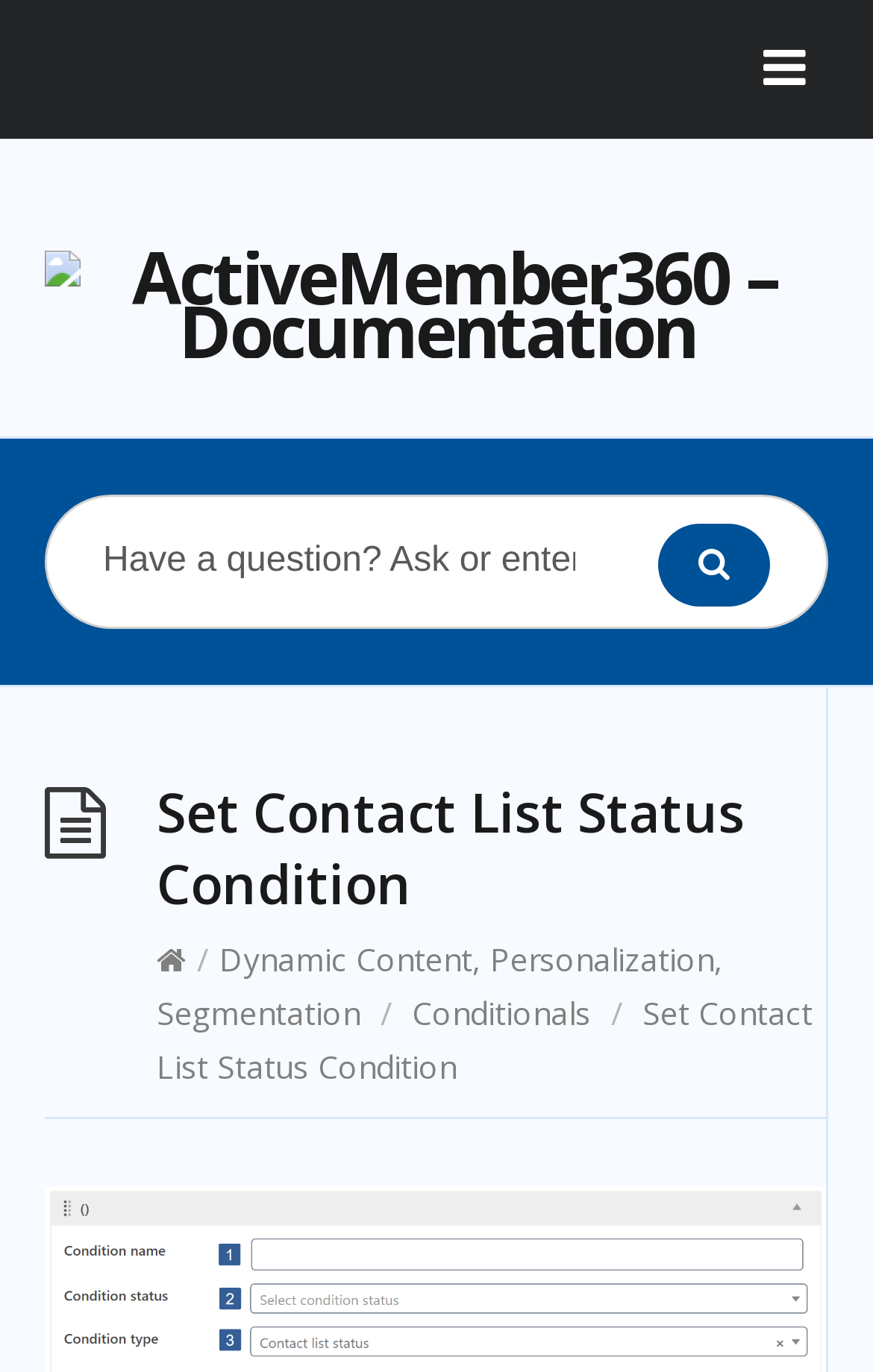Craft a detailed narrative of the webpage's structure and content.

The webpage is a documentation page for ActiveMember360, specifically focused on setting contact list status conditions. At the top left corner, there is a link with a font awesome icon, and next to it, a link with the text "ActiveMember360 – Documentation" accompanied by an image with the same text. 

Below these links, there is a search bar with a textbox and a button with a font awesome icon. The search bar has a placeholder text "Have a question? Ask or enter a search term." 

Further down, there is a header section with a heading that reads "Set Contact List Status Condition". To the right of the heading, there are three links: one with a font awesome icon, another with the text "Dynamic Content, Personalization, Segmentation", and a third with the text "Conditionals". These links are separated by a forward slash. 

Below the links, there is a static text that repeats the heading "Set Contact List Status Condition".